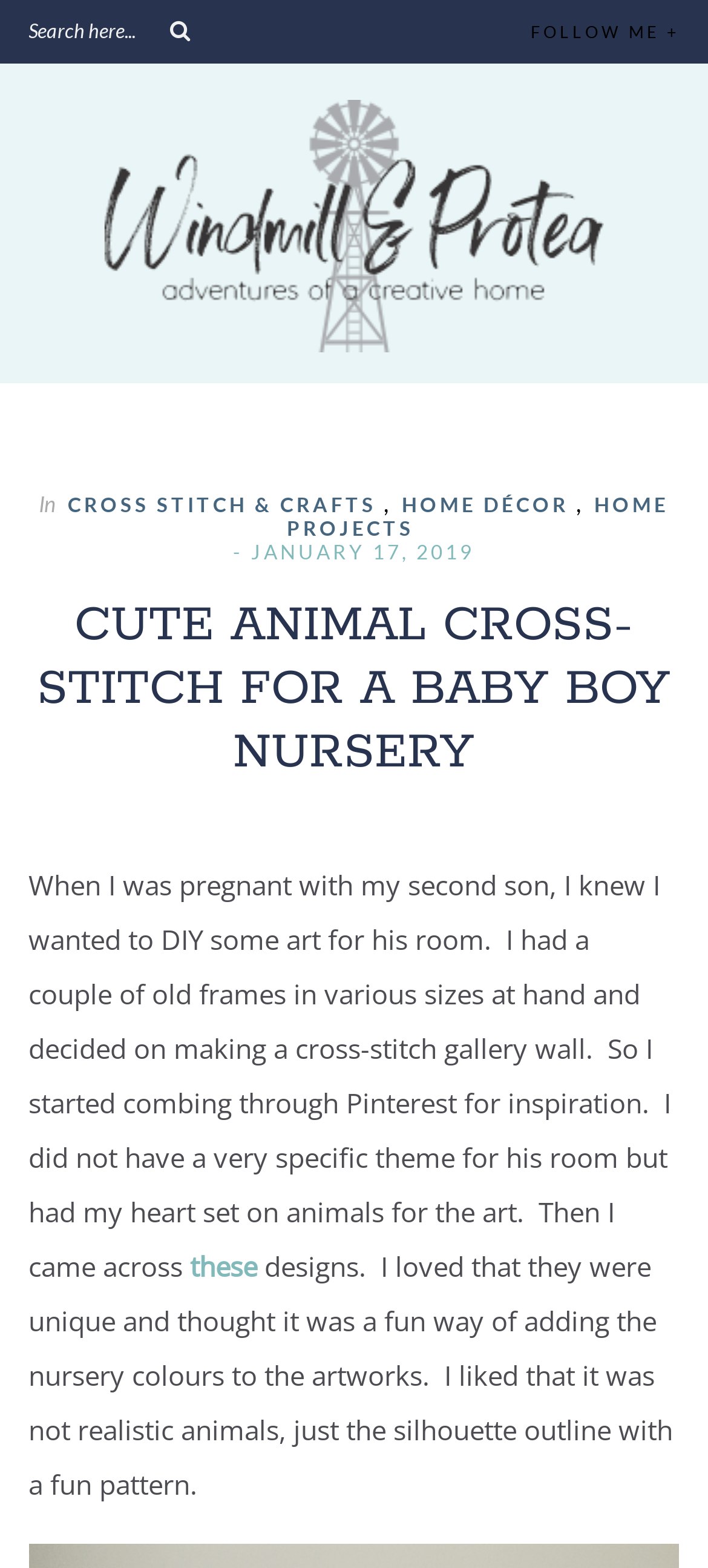What is above the 'FOLLOW ME +' text? Using the information from the screenshot, answer with a single word or phrase.

search bar